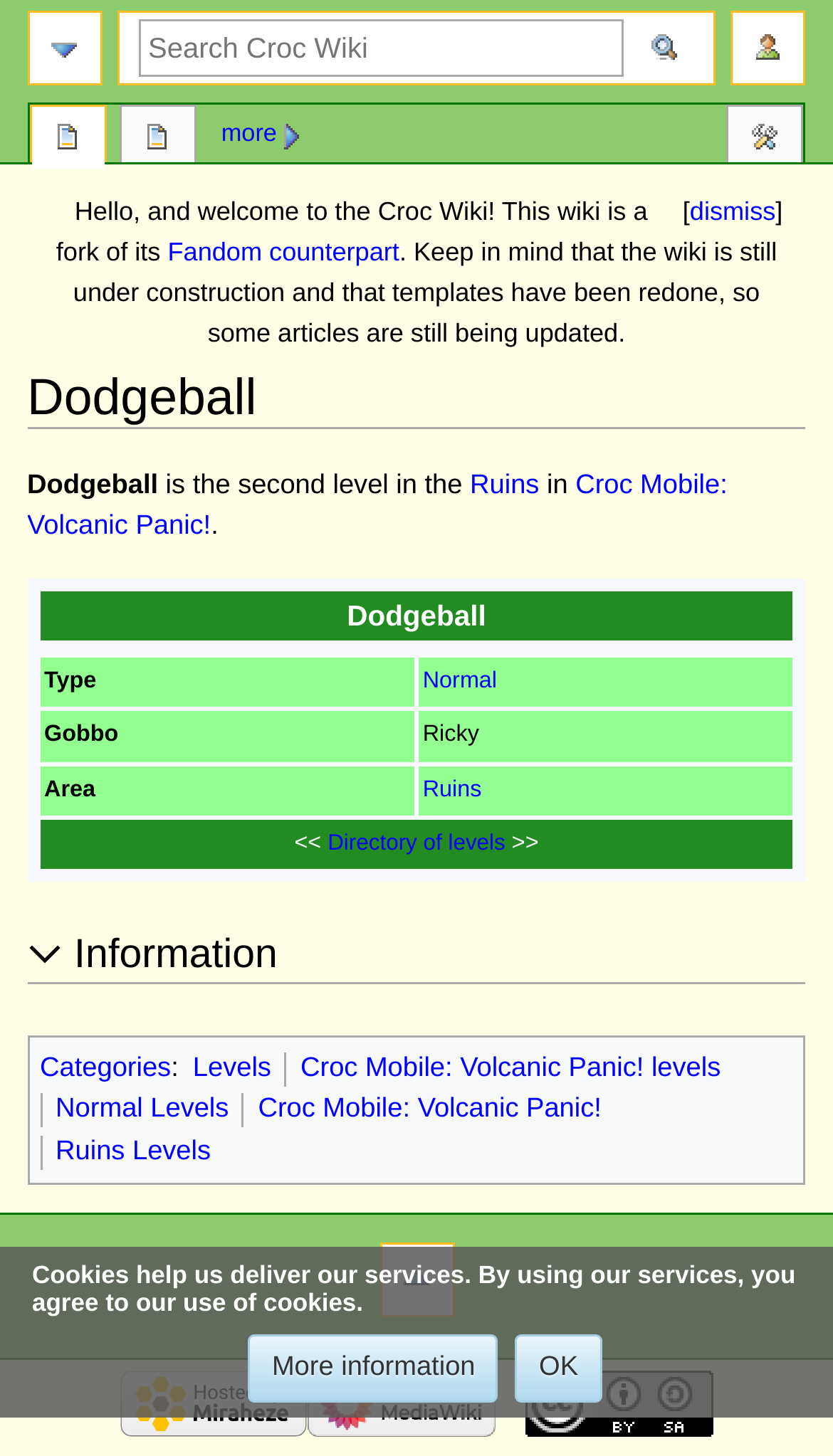What is the area of the level Dodgeball?
Based on the screenshot, answer the question with a single word or phrase.

Ruins